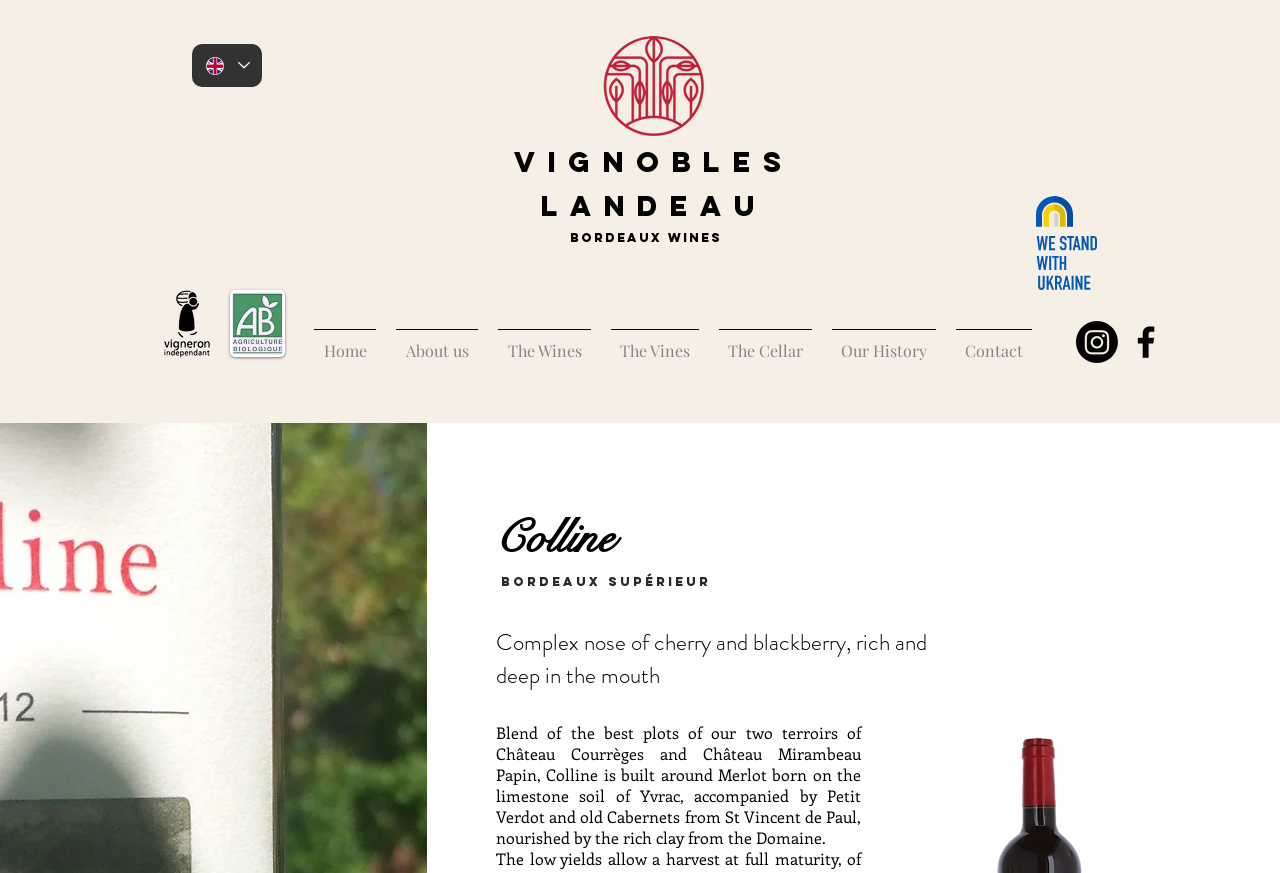Can you find the bounding box coordinates for the element to click on to achieve the instruction: "Check social media on Instagram"?

[0.841, 0.368, 0.873, 0.416]